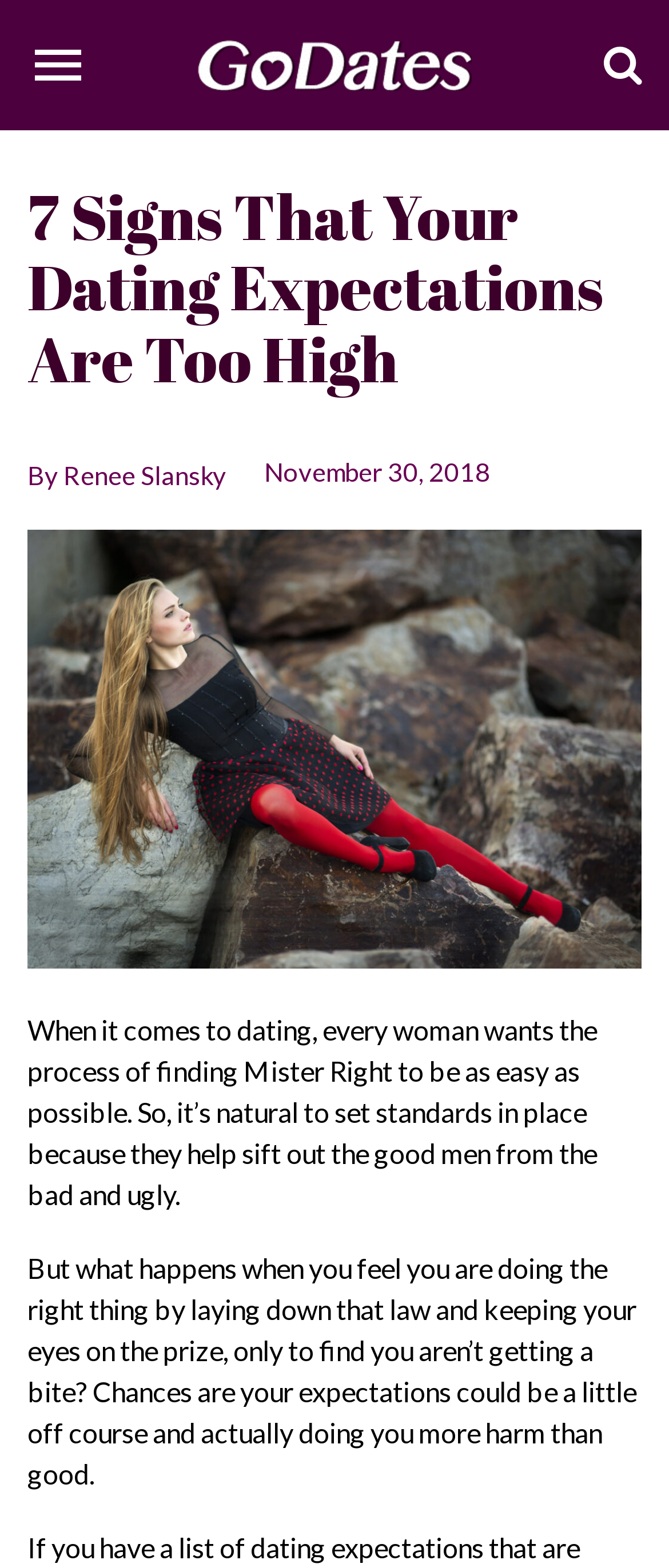Provide the bounding box coordinates for the UI element that is described by this text: "alt="GoDates"". The coordinates should be in the form of four float numbers between 0 and 1: [left, top, right, bottom].

[0.295, 0.027, 0.705, 0.051]